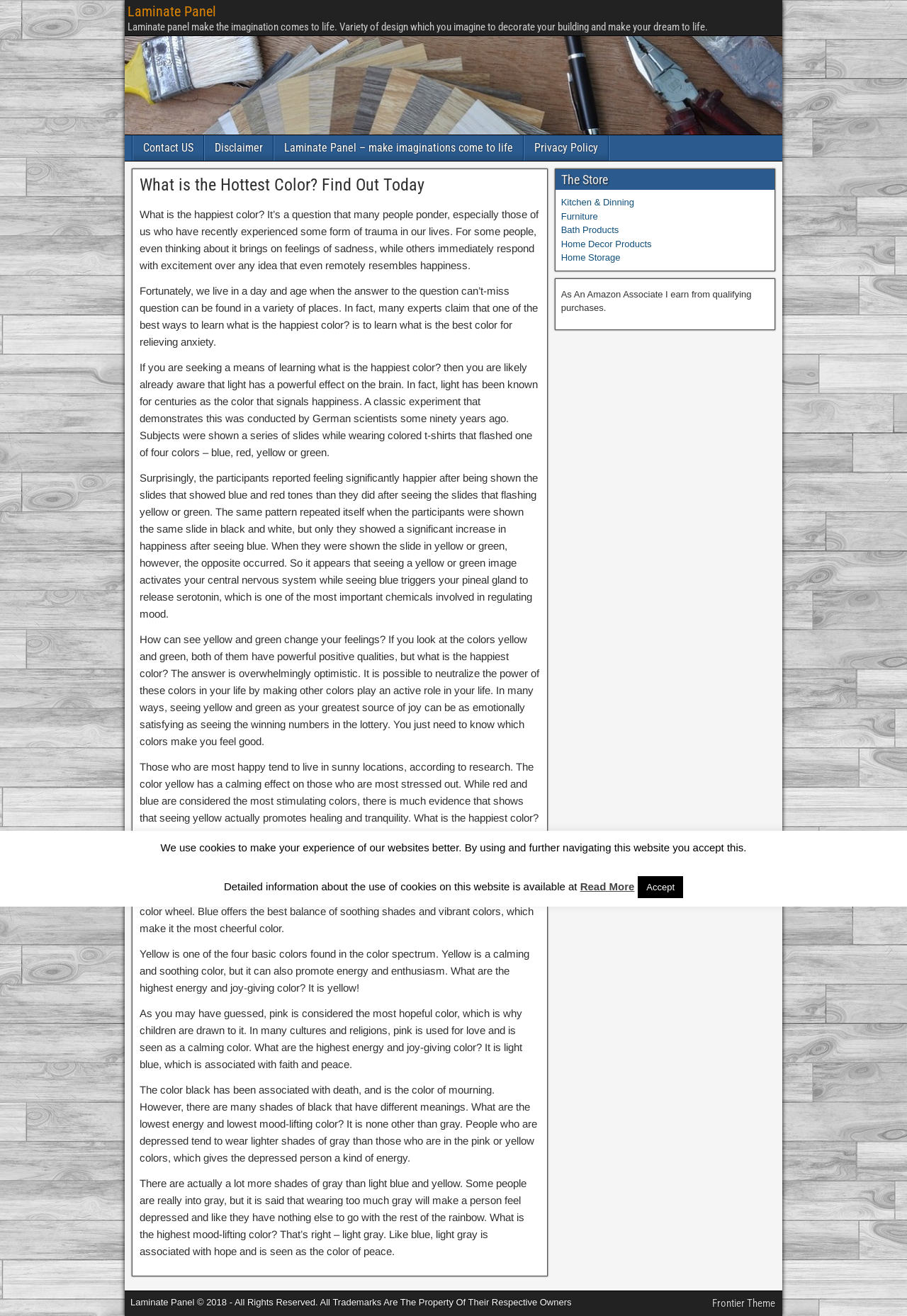Generate a comprehensive description of the contents of the webpage.

The webpage is about the happiest color and its effects on human emotions. At the top, there is a heading "Laminate Panel" and a link with the same name. Below it, there is a larger heading "Laminate panel make the imagination comes to life. Variety of design which you imagine to decorate your building and make your dream to life." accompanied by an image of a laminate panel.

On the top-right corner, there are four links: "Contact US", "Disclaimer", "Laminate Panel – make imaginations come to life", and "Privacy Policy". 

The main content of the webpage is an article that explores the concept of the happiest color. The article starts with a heading "What is the Hottest Color? Find Out Today" and is followed by several paragraphs of text that discuss the effects of different colors on human emotions. The text is divided into sections, each discussing a specific color, such as blue, yellow, green, and pink, and their associated emotions.

On the right side of the article, there is a section titled "The Store" with links to different categories, including "Kitchen & Dinning", "Furniture", "Bath Products", "Home Decor Products", and "Home Storage". 

At the bottom of the webpage, there is a disclaimer "As An Amazon Associate I earn from qualifying purchases." and a copyright notice "Laminate Panel © 2018 - All Rights Reserved. All Trademarks Are The Property Of Their Respective Owners". There is also a link to "Frontier Theme" and a notice about the use of cookies on the website.